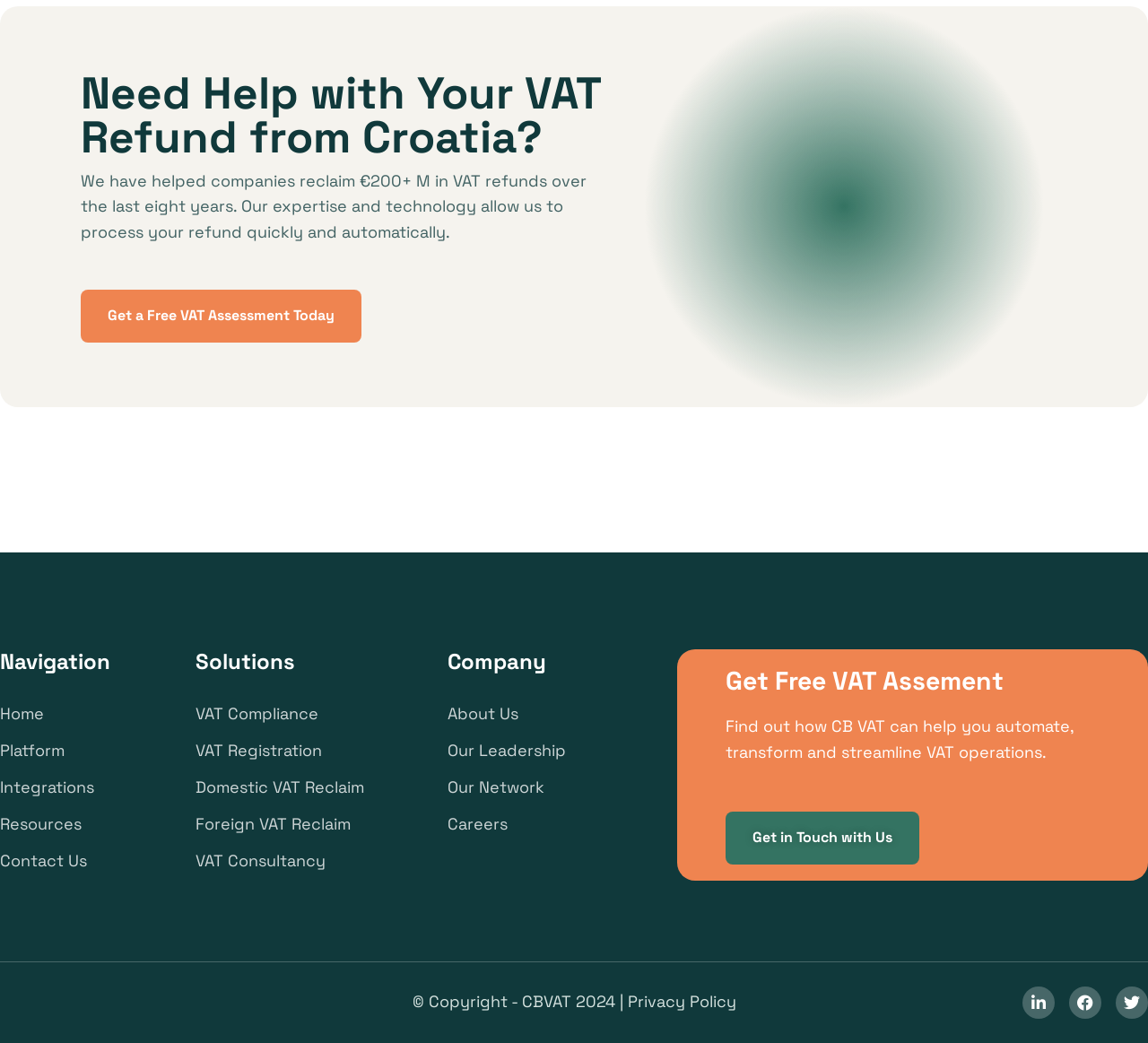What is the company's name?
Answer the question with a detailed and thorough explanation.

The company's name is CB VAT, as indicated by the static text '© Copyright - CBVAT 2024 |' at the bottom of the page.